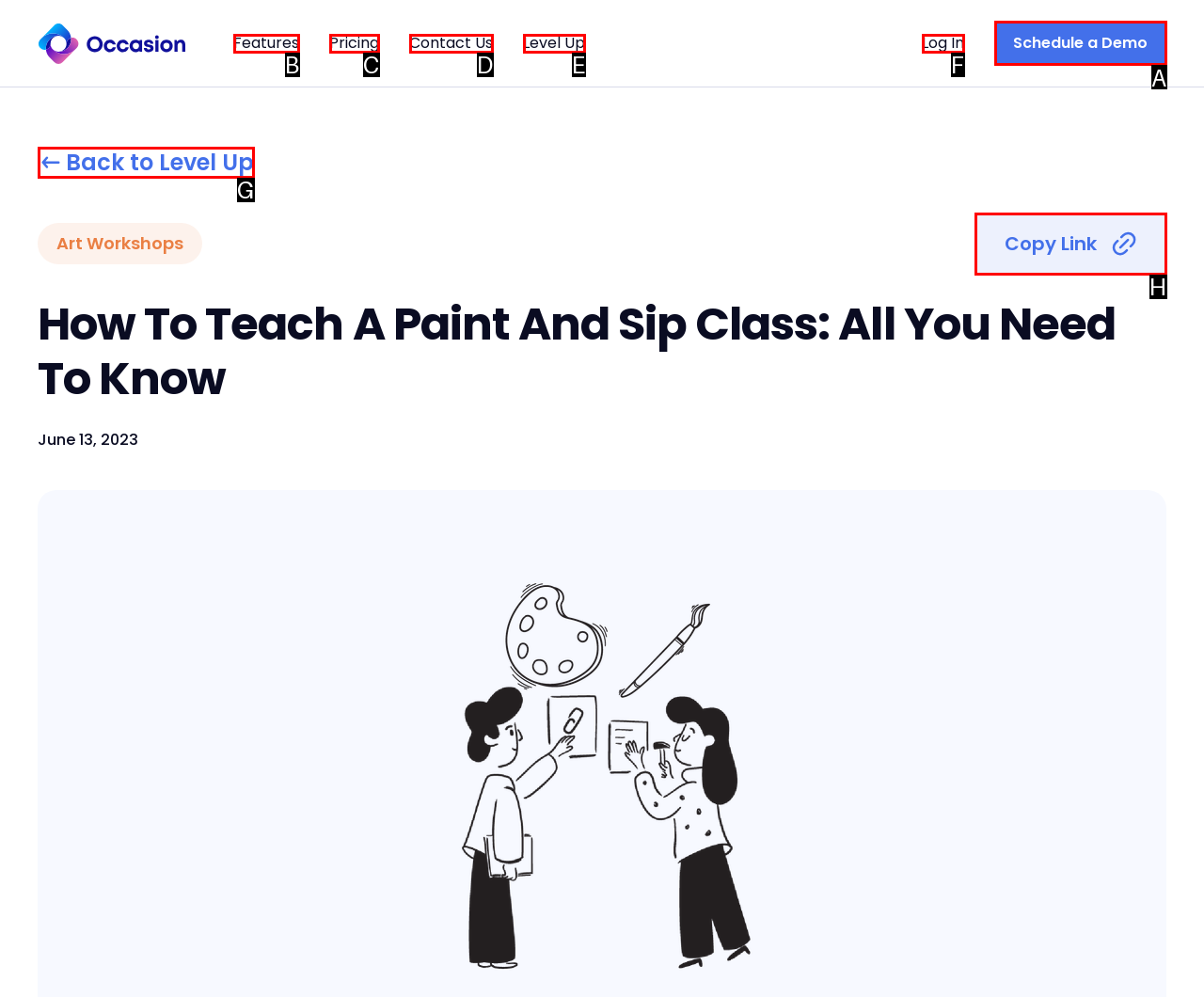Identify which lettered option completes the task: Click on the 'TECH SUPPORT' link. Provide the letter of the correct choice.

None